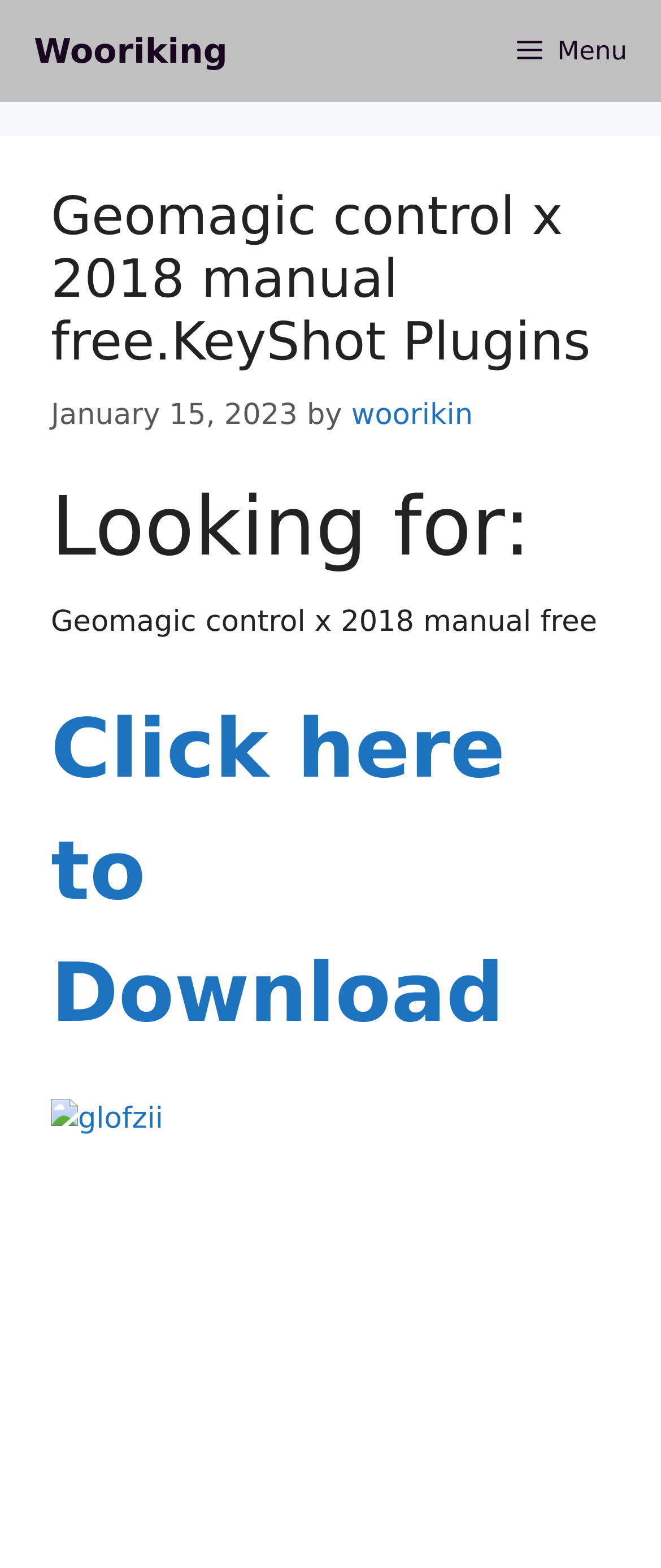Utilize the information from the image to answer the question in detail:
Who is the author of the content?

I found the author of the content by looking at the link element next to the 'by' text in the content section, which is 'woorikin'.